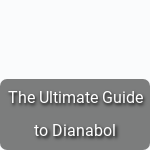Please answer the following question using a single word or phrase: 
What is the purpose of the button?

Link to a detailed article